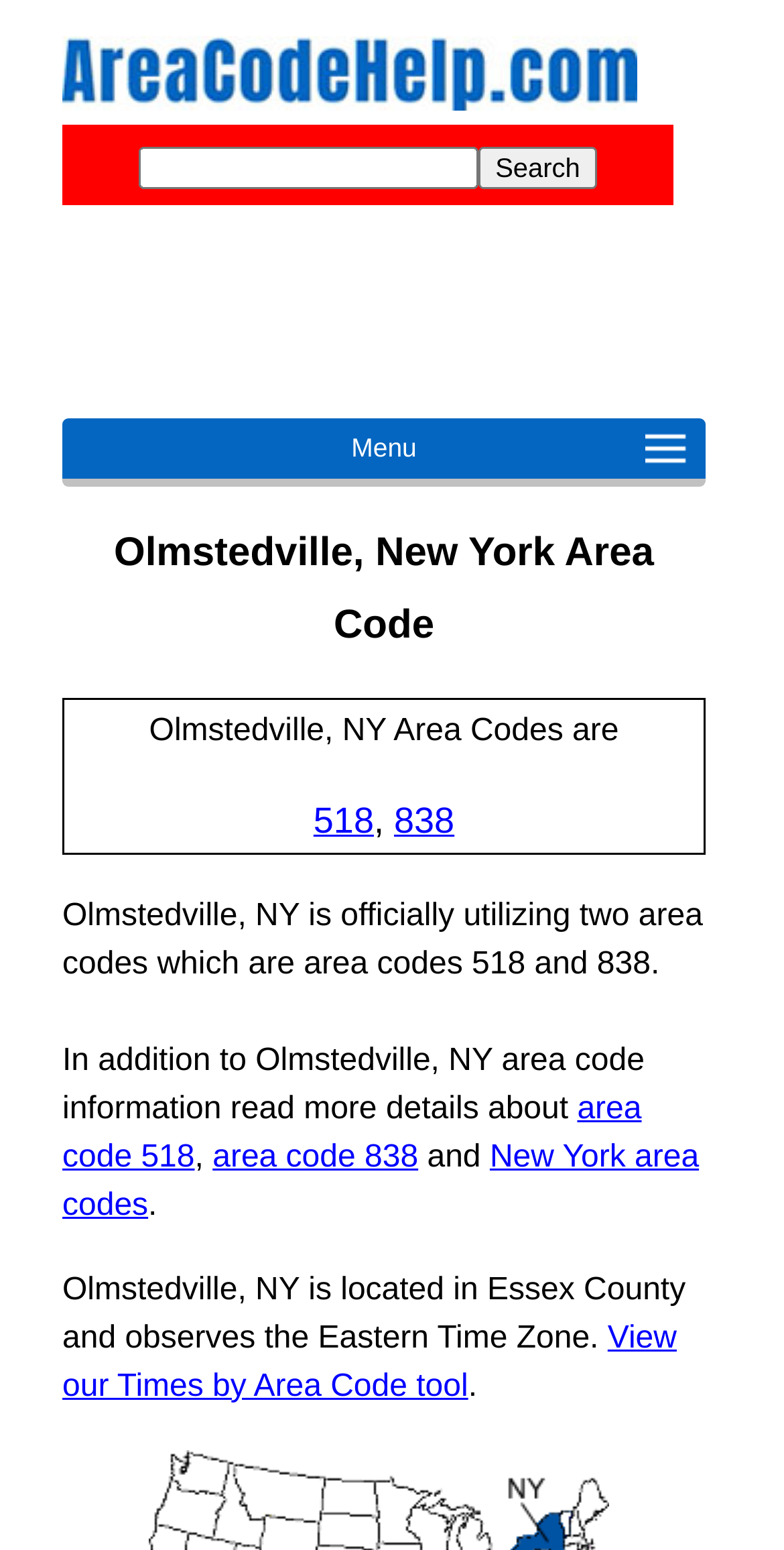Identify the bounding box coordinates for the element you need to click to achieve the following task: "Click the logo". Provide the bounding box coordinates as four float numbers between 0 and 1, in the form [left, top, right, bottom].

[0.079, 0.054, 0.813, 0.077]